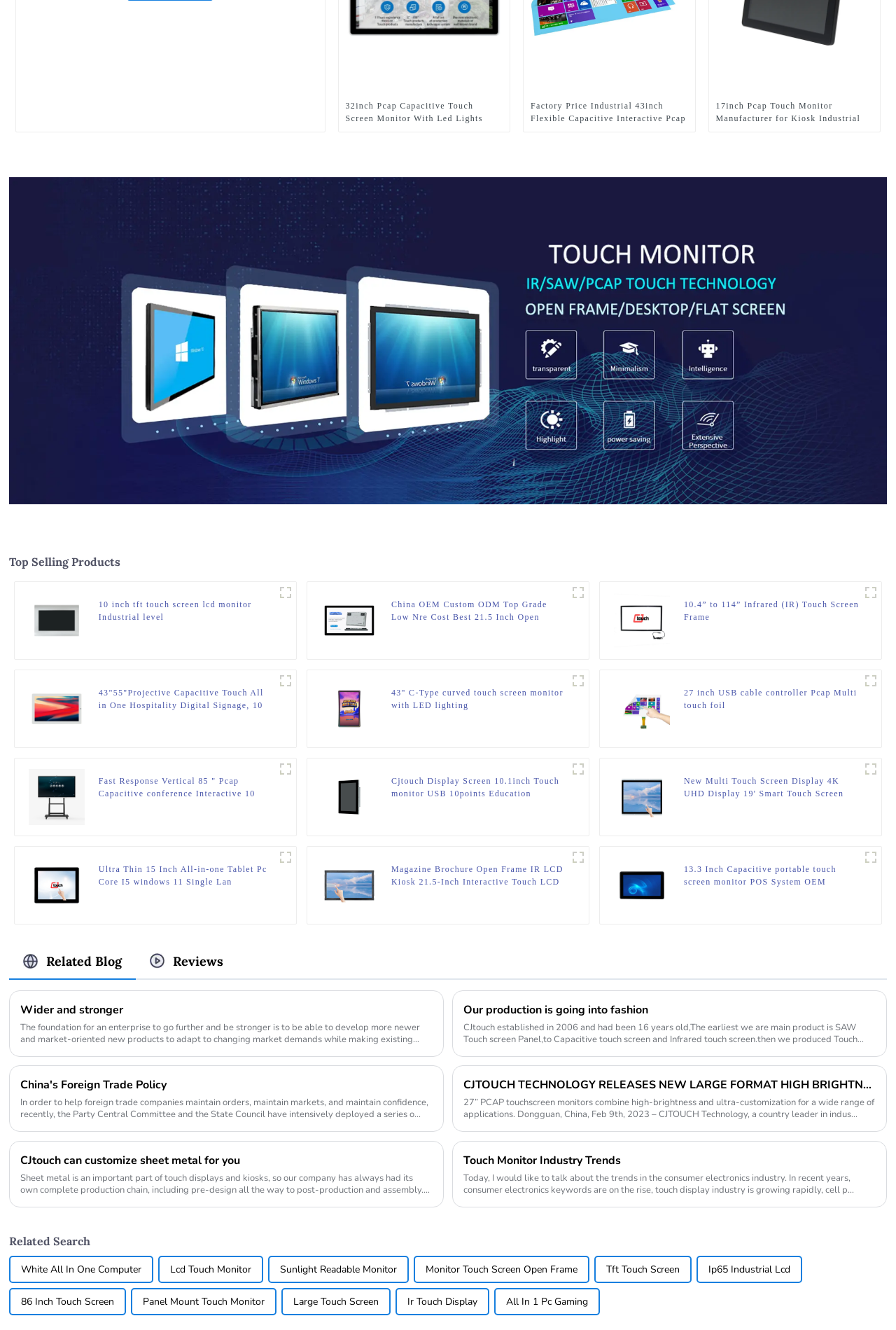Provide the bounding box coordinates of the HTML element this sentence describes: "title="PCAP touch monitor"". The bounding box coordinates consist of four float numbers between 0 and 1, i.e., [left, top, right, bottom].

[0.634, 0.571, 0.657, 0.586]